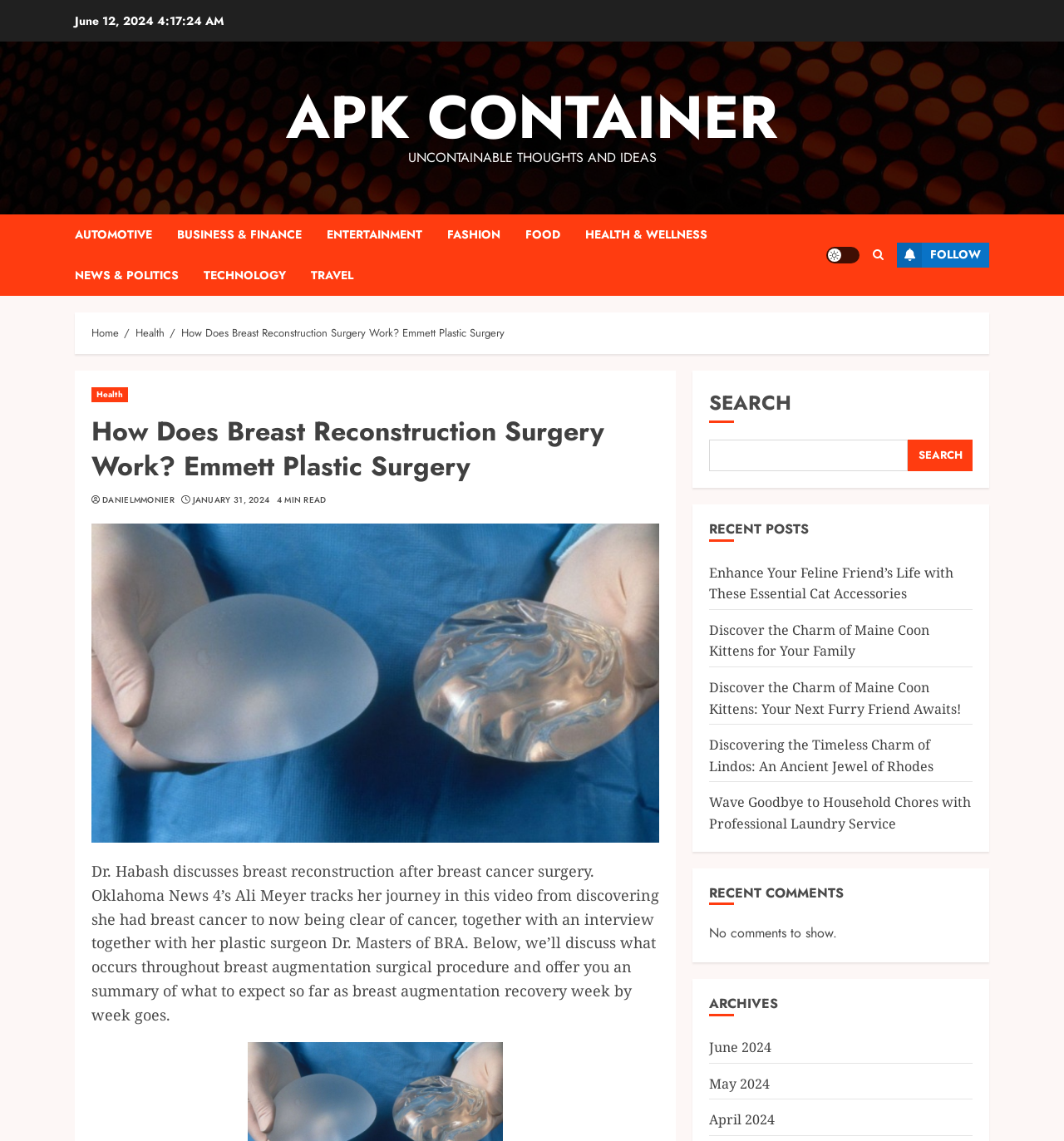Determine the bounding box coordinates in the format (top-left x, top-left y, bottom-right x, bottom-right y). Ensure all values are floating point numbers between 0 and 1. Identify the bounding box of the UI element described by: Business & Finance

[0.166, 0.188, 0.307, 0.223]